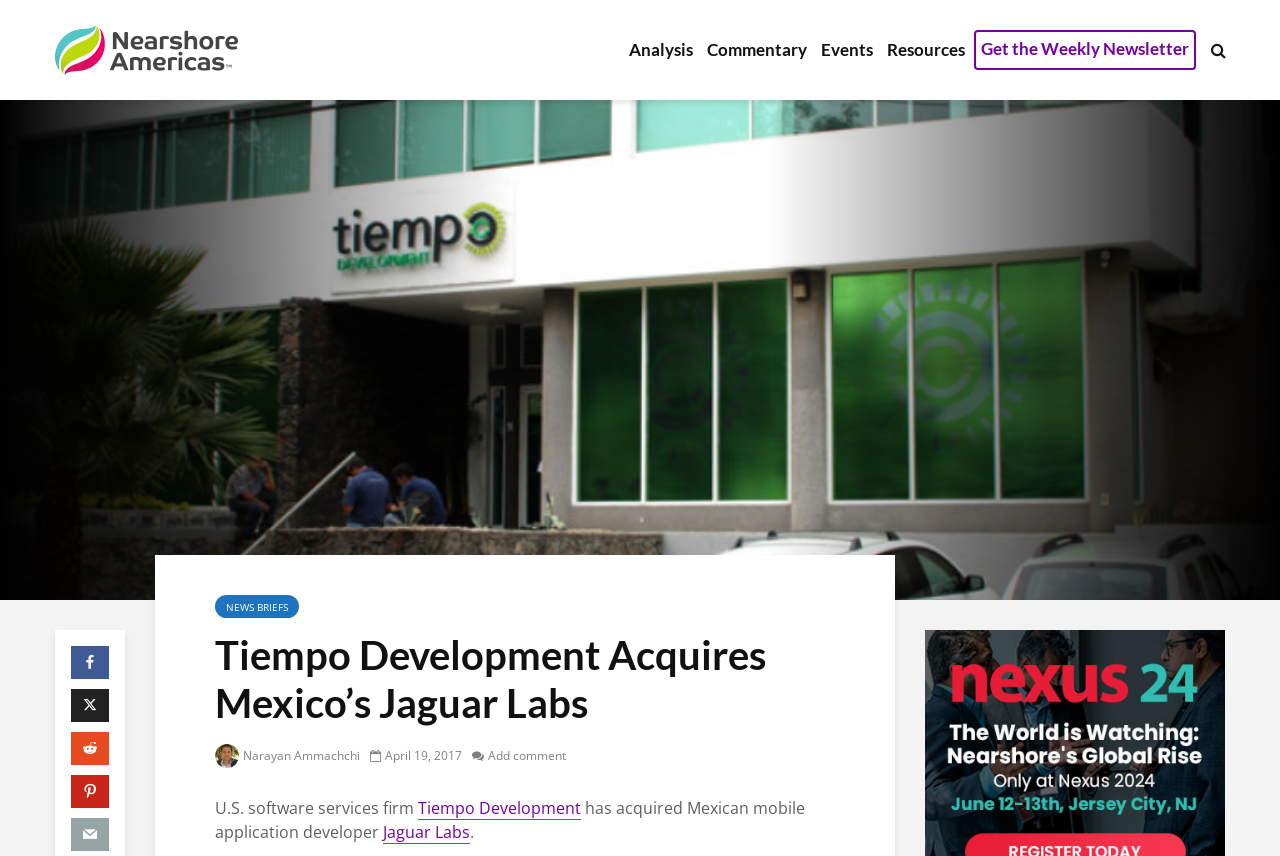Identify and extract the main heading from the webpage.

Tiempo Development Acquires Mexico’s Jaguar Labs